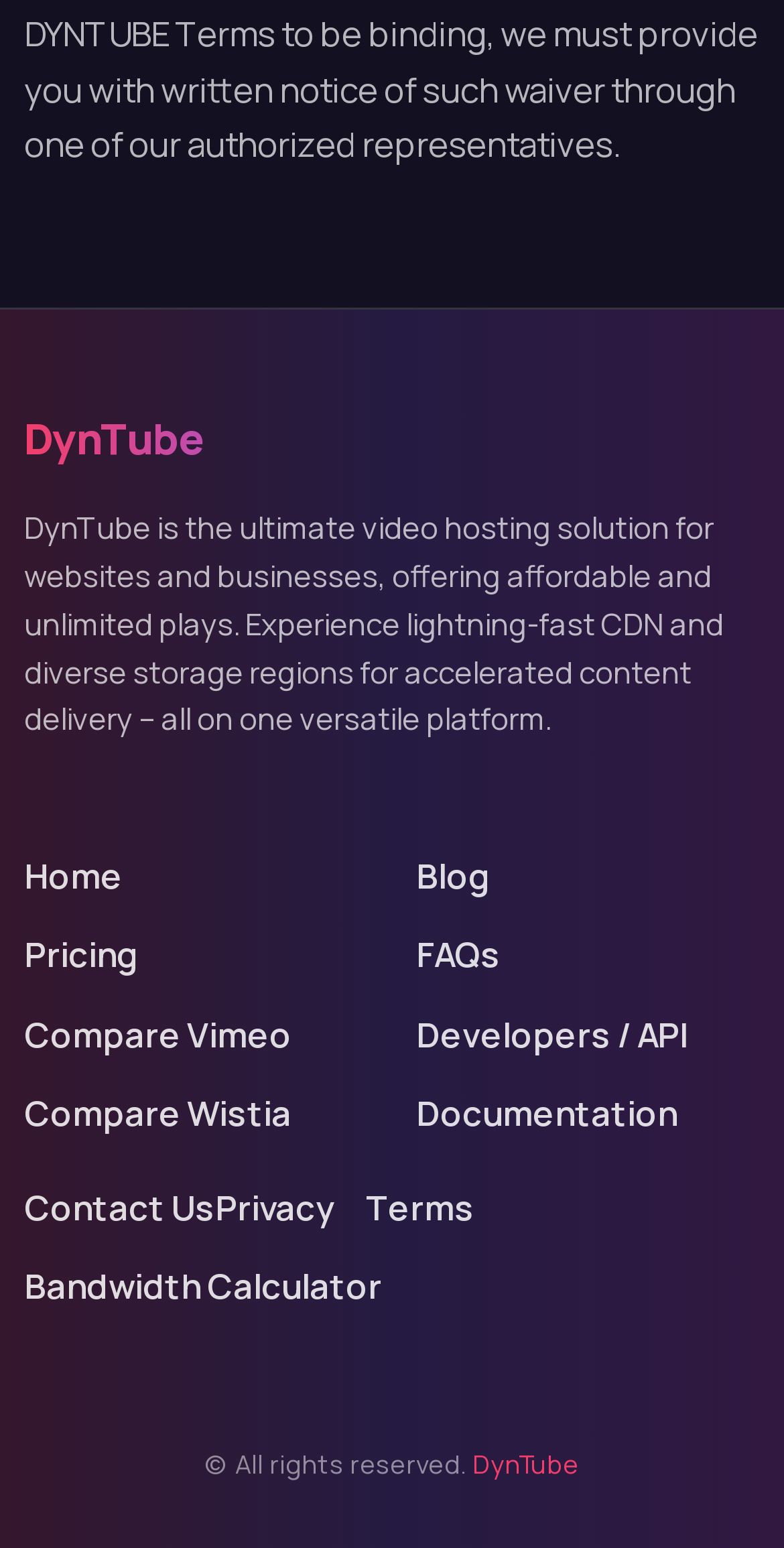Identify the bounding box coordinates of the part that should be clicked to carry out this instruction: "read the blog".

[0.531, 0.543, 0.626, 0.594]